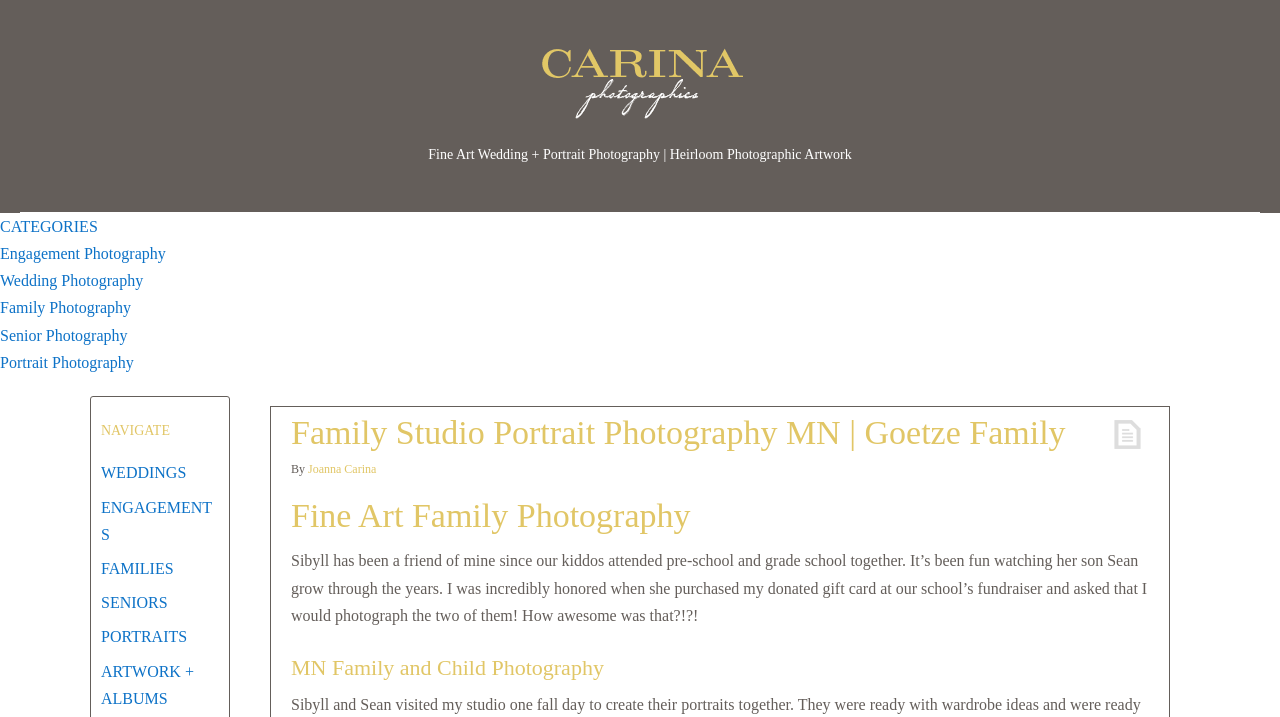Use a single word or phrase to answer the question:
What is the category of photography that includes 'Engagement Photography' and 'Wedding Photography'?

CATEGORIES